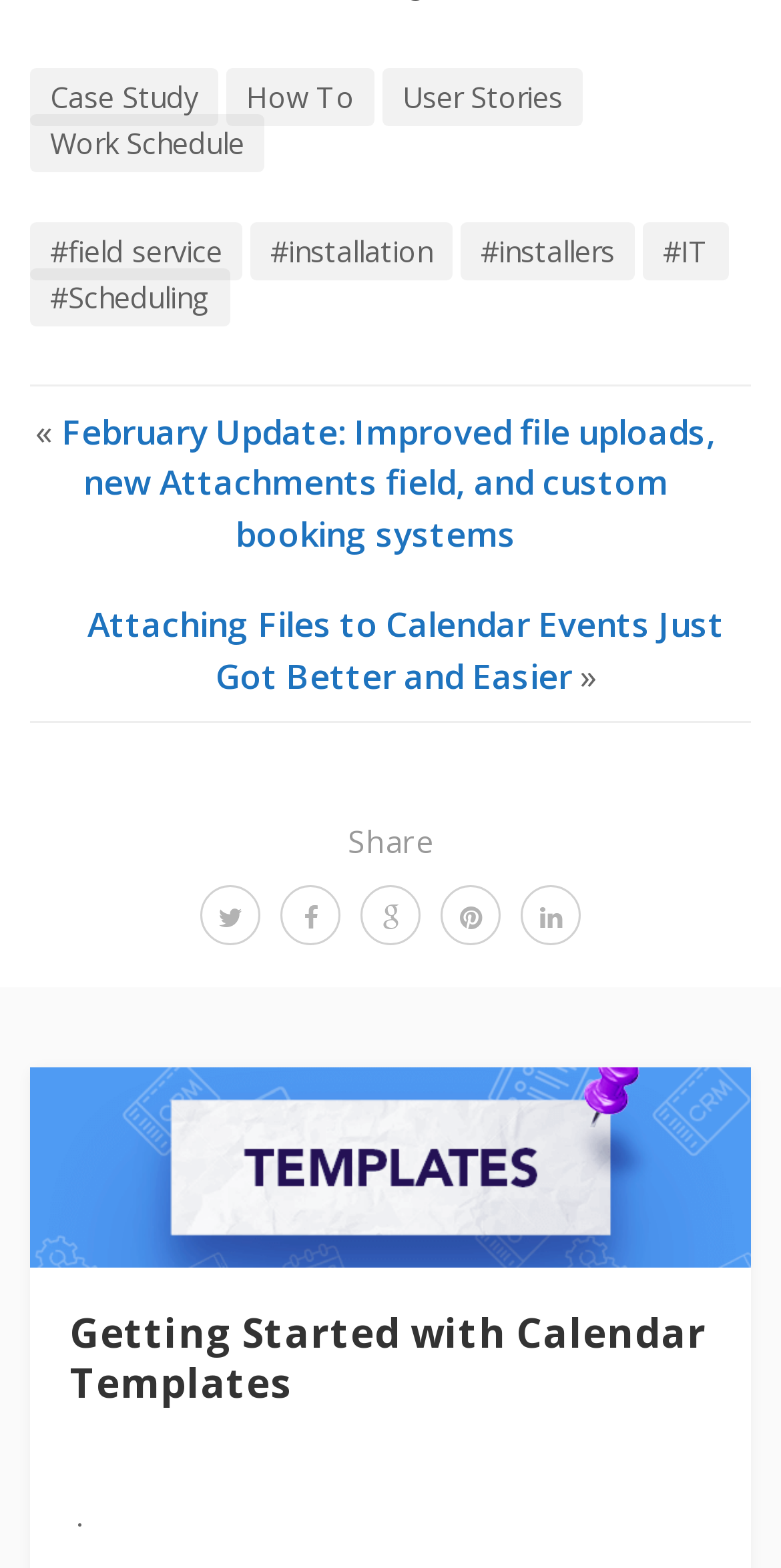Answer the question with a brief word or phrase:
What is the symbol before the 'February Update' link?

«